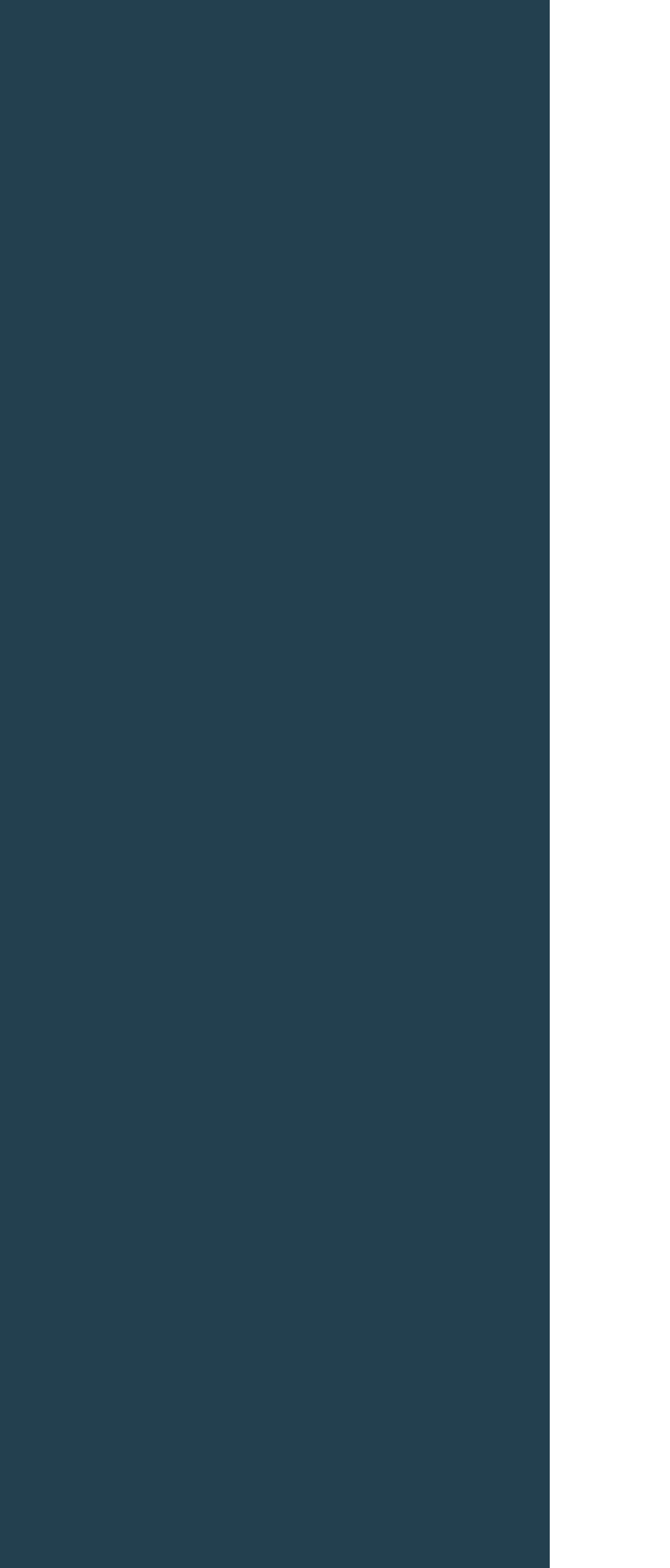What is the company name?
Using the visual information, reply with a single word or short phrase.

HOME IN TIME PROPERTY INSPECTIONS LLC